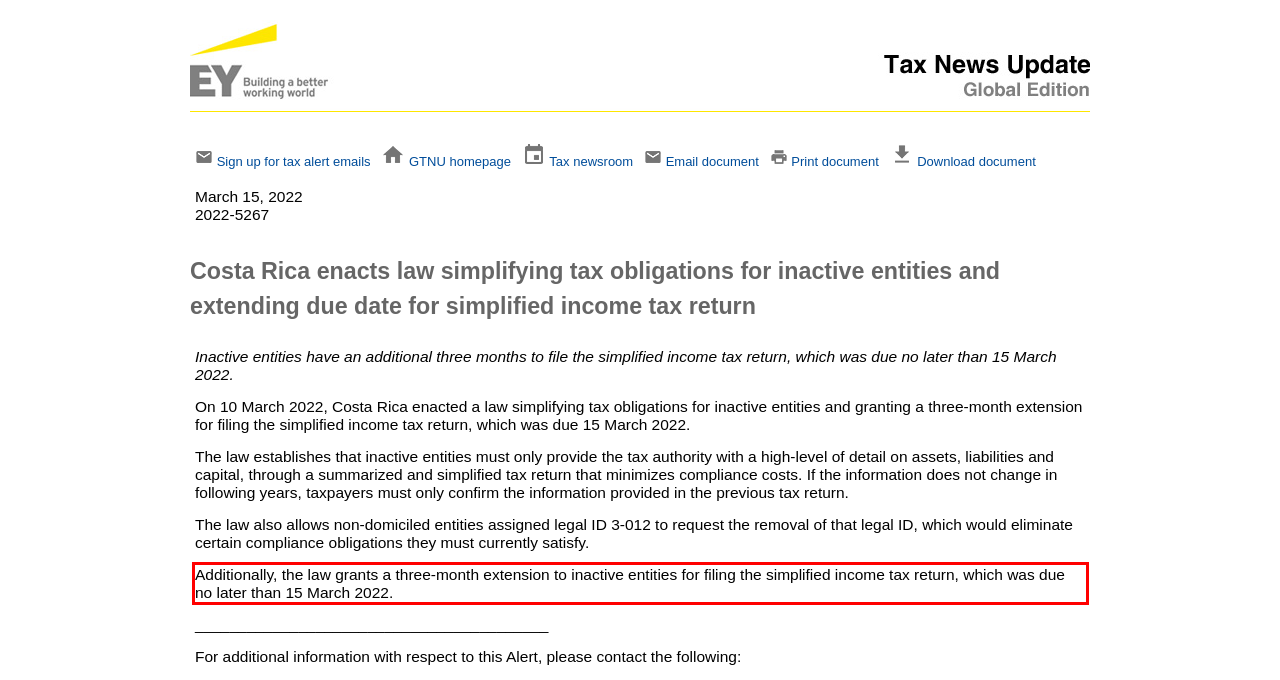You are presented with a screenshot containing a red rectangle. Extract the text found inside this red bounding box.

Additionally, the law grants a three-month extension to inactive entities for filing the simplified income tax return, which was due no later than 15 March 2022.